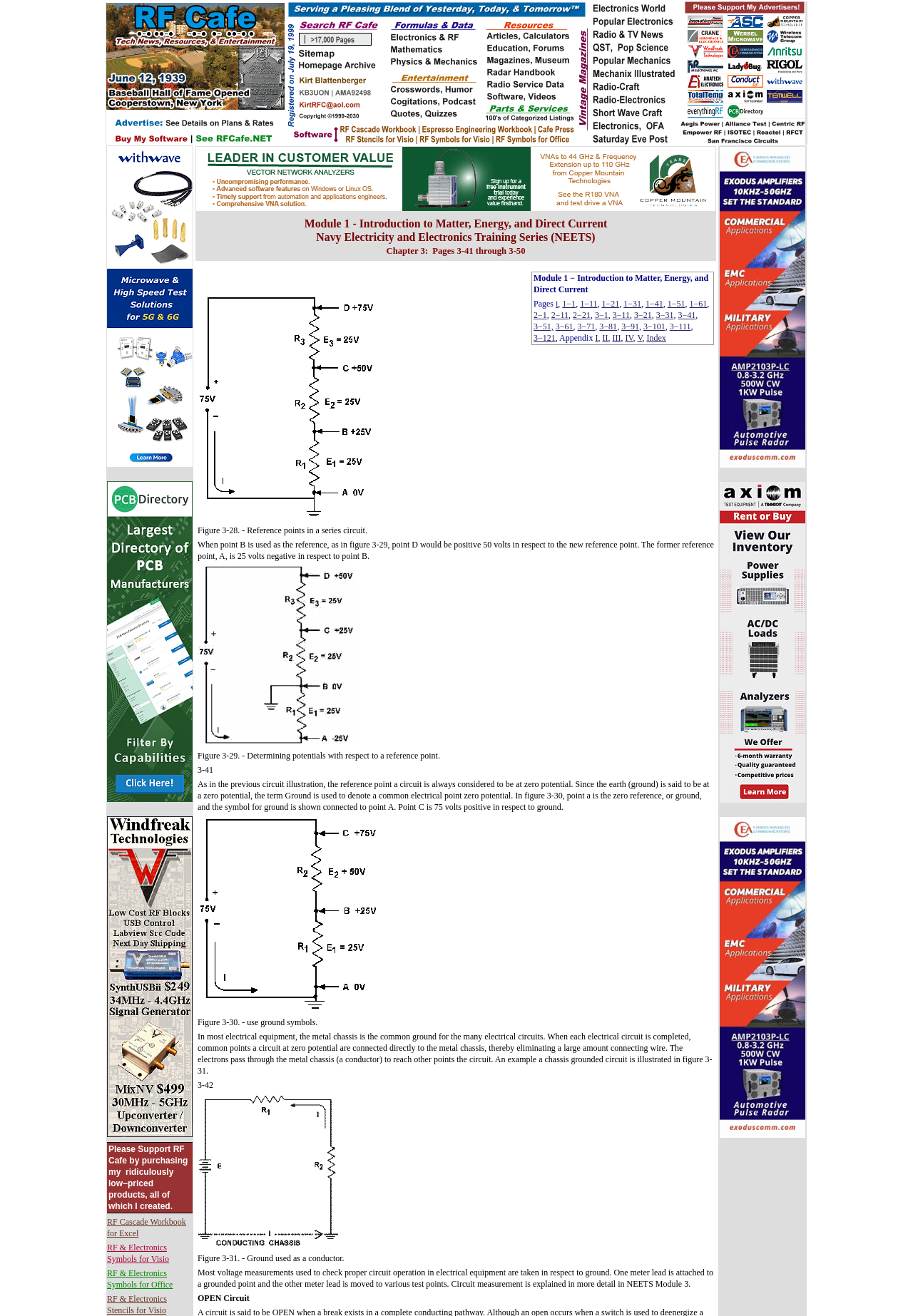Provide a brief response using a word or short phrase to this question:
What is the symbol for ground?

A specific symbol